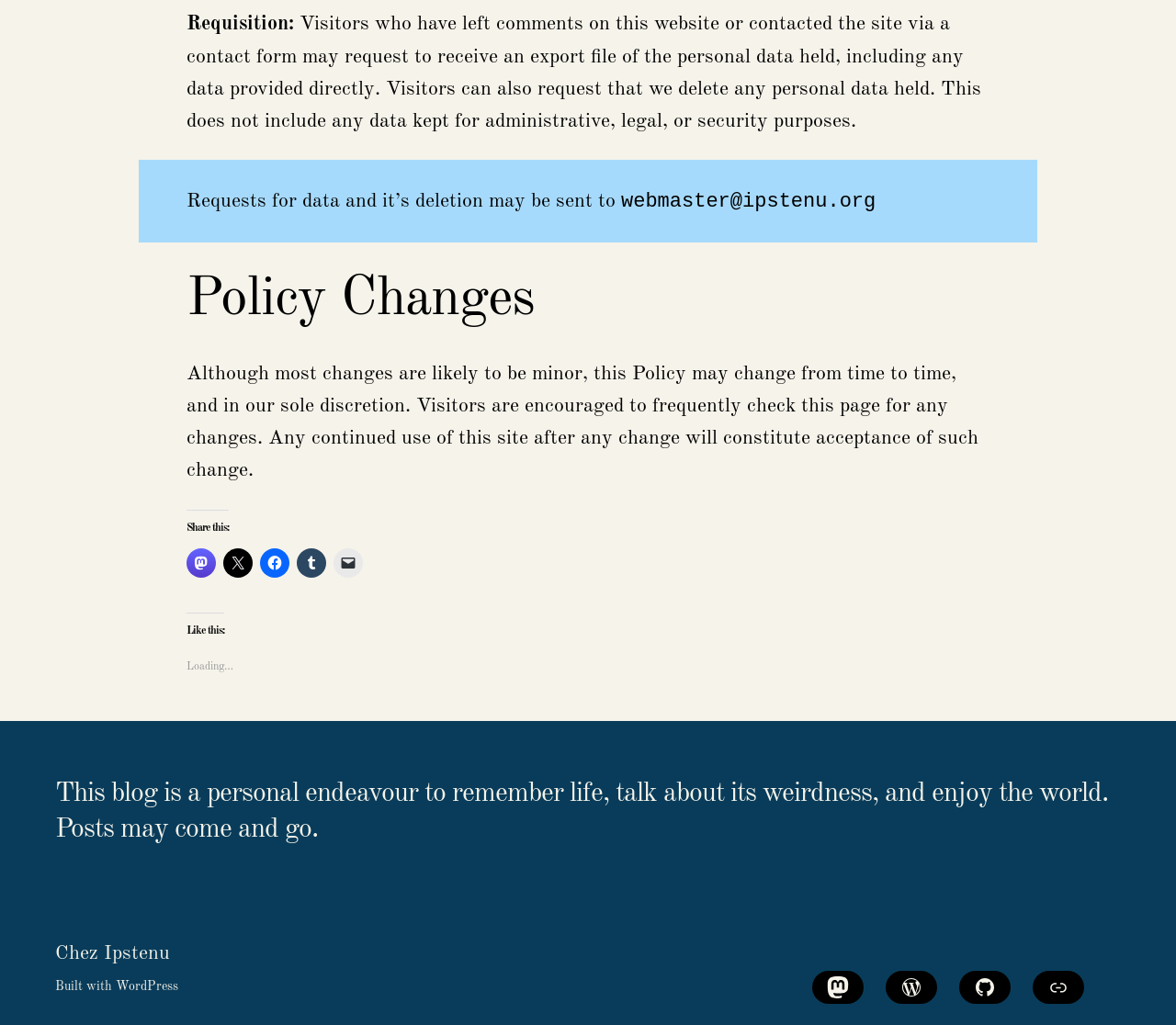Find the bounding box coordinates of the element's region that should be clicked in order to follow the given instruction: "Connect via Twitter". The coordinates should consist of four float numbers between 0 and 1, i.e., [left, top, right, bottom].

None